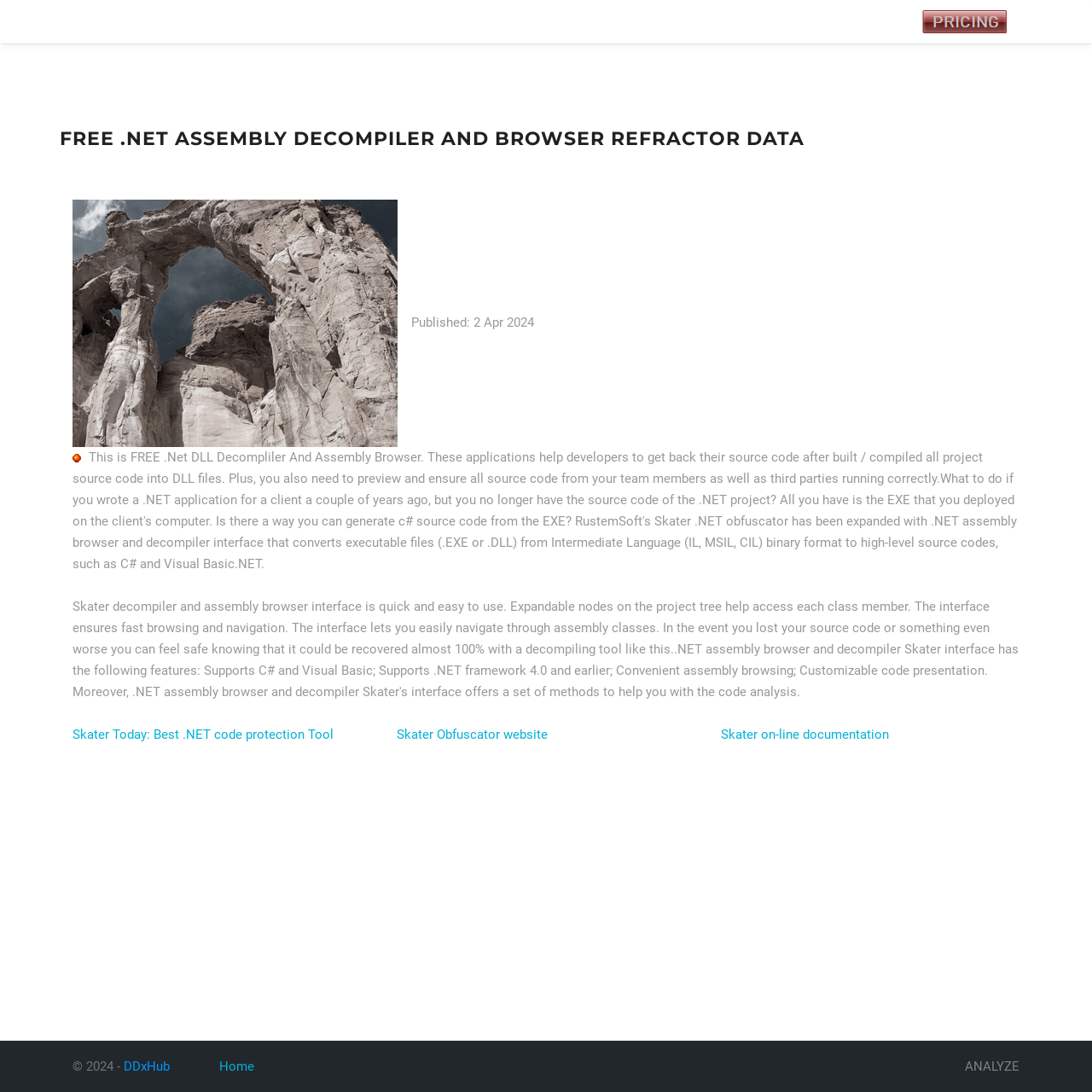Could you indicate the bounding box coordinates of the region to click in order to complete this instruction: "Click on Analyze".

[0.254, 0.013, 0.295, 0.027]